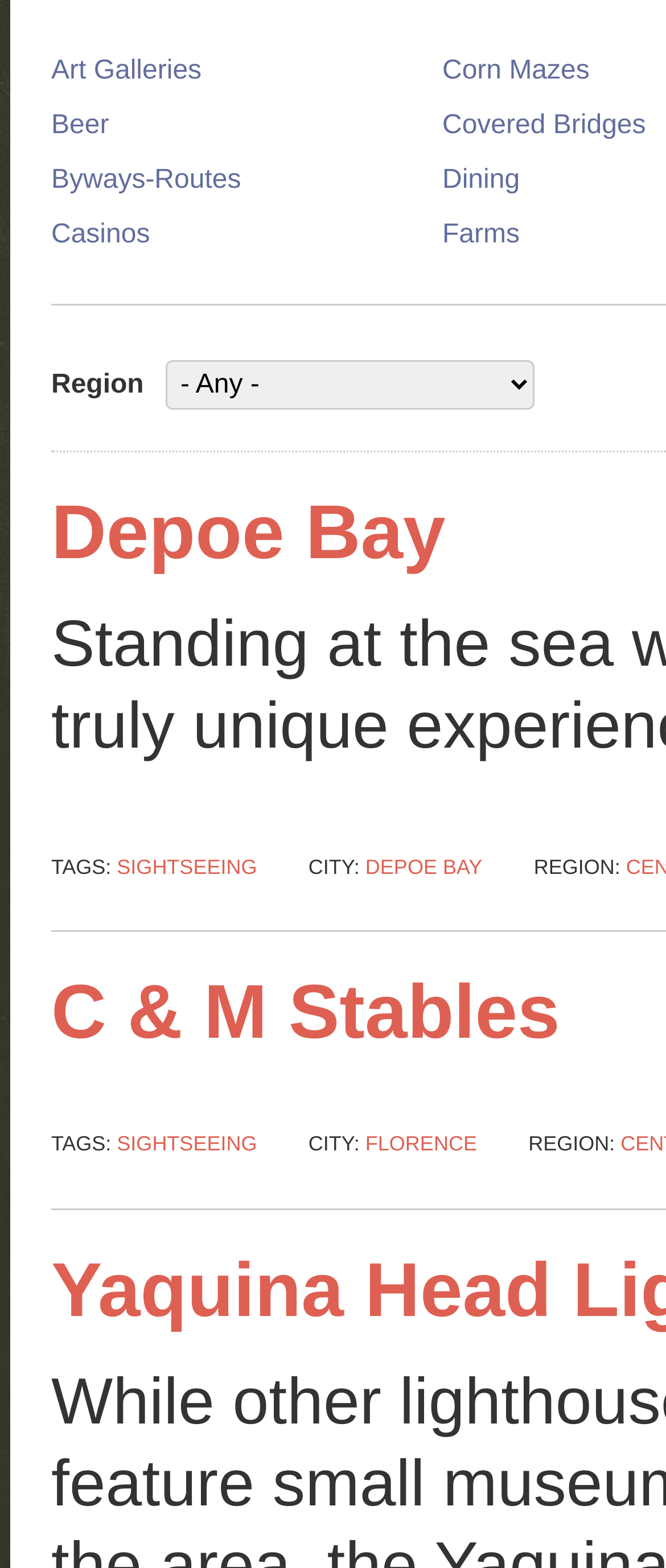Kindly determine the bounding box coordinates for the clickable area to achieve the given instruction: "Visit Depoe Bay".

[0.549, 0.545, 0.724, 0.56]